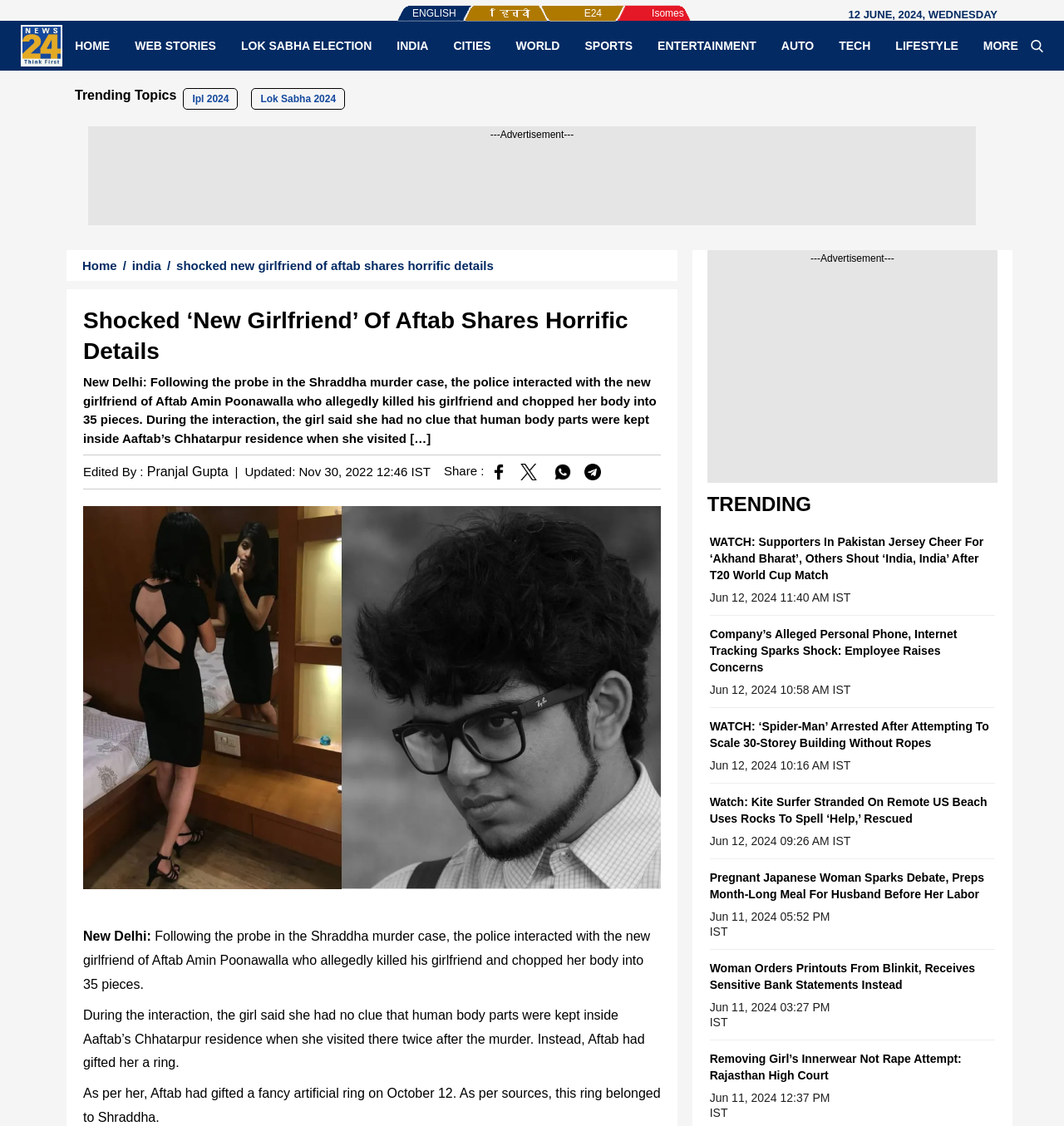Determine the bounding box coordinates for the area that should be clicked to carry out the following instruction: "Watch the video 'WATCH: Supporters In Pakistan Jersey Cheer For ‘Akhand Bharat’, Others Shout ‘India, India’ After T20 World Cup Match'".

[0.667, 0.475, 0.924, 0.524]